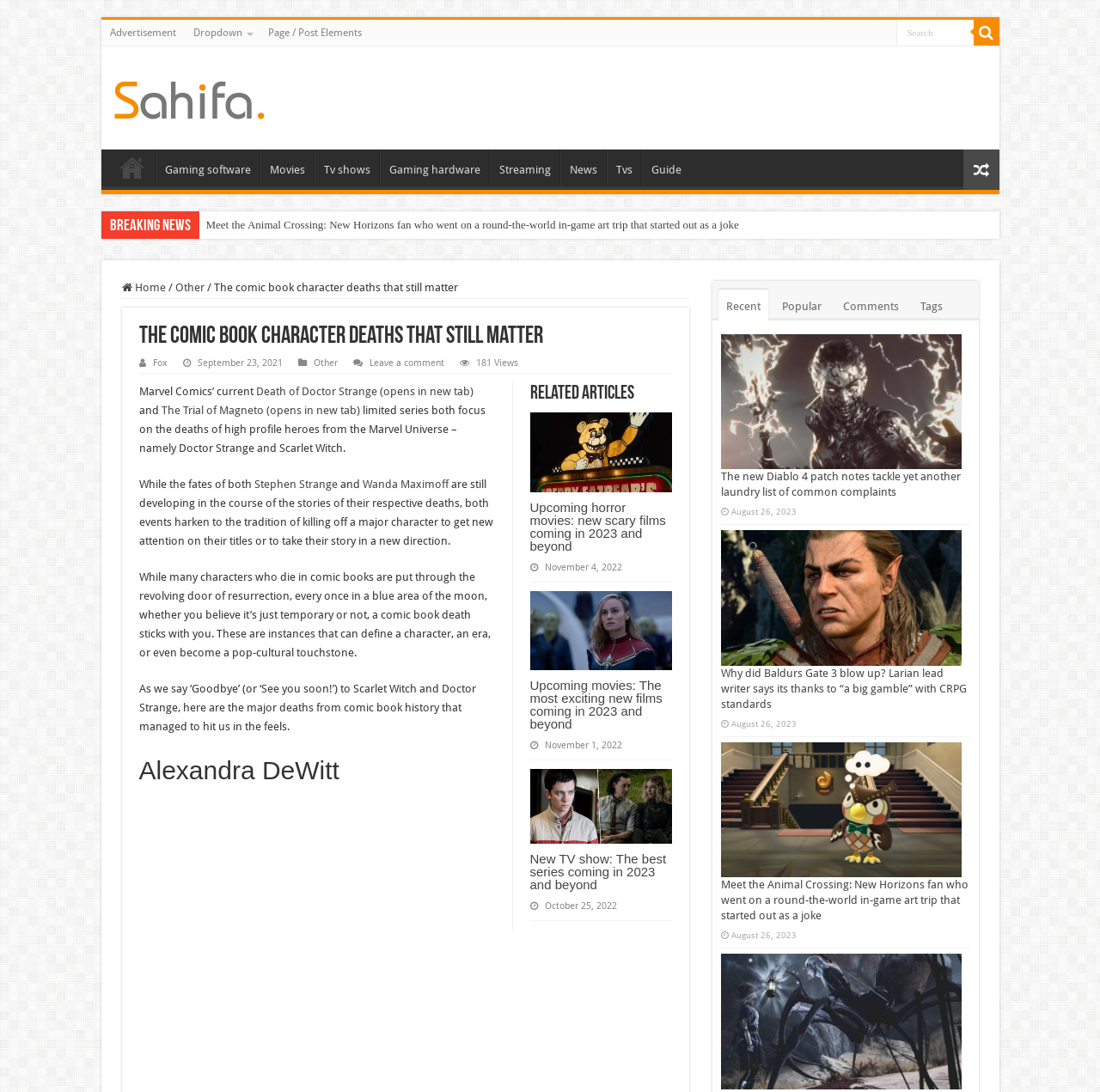Please give a concise answer to this question using a single word or phrase: 
How many views does the article have?

181 Views